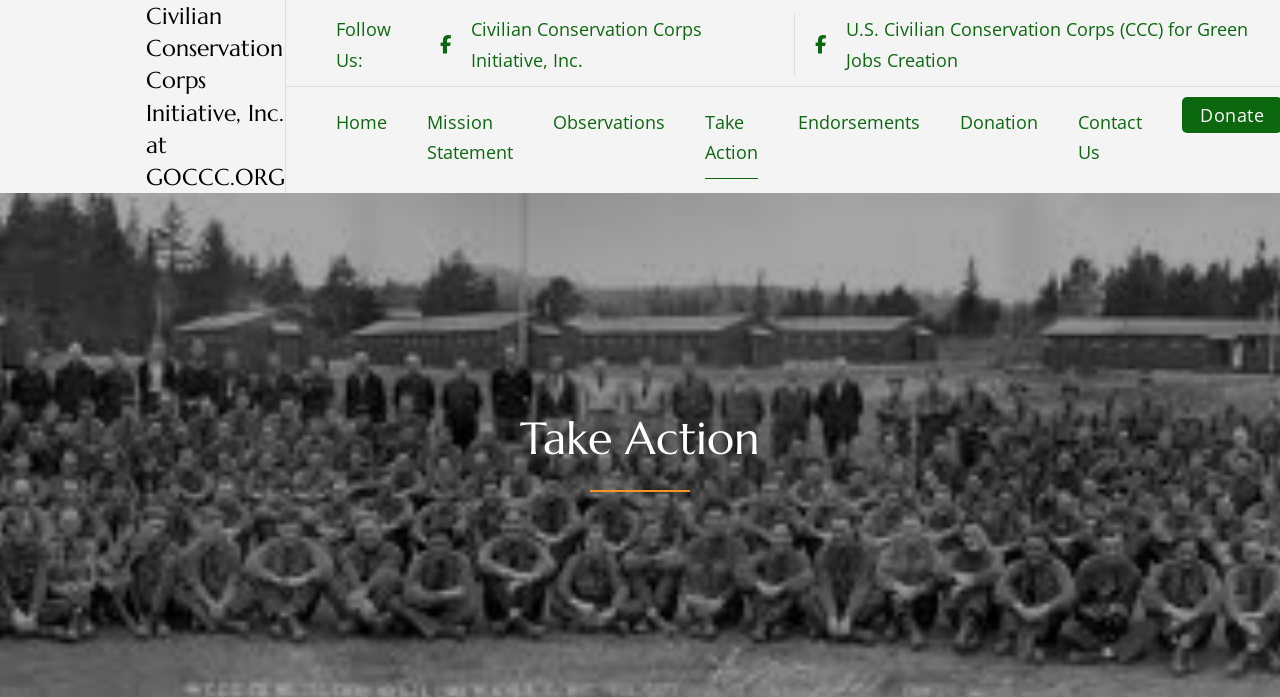Please locate the UI element described by "Civilian Conservation Corps Initiative, Inc." and provide its bounding box coordinates.

[0.344, 0.021, 0.597, 0.108]